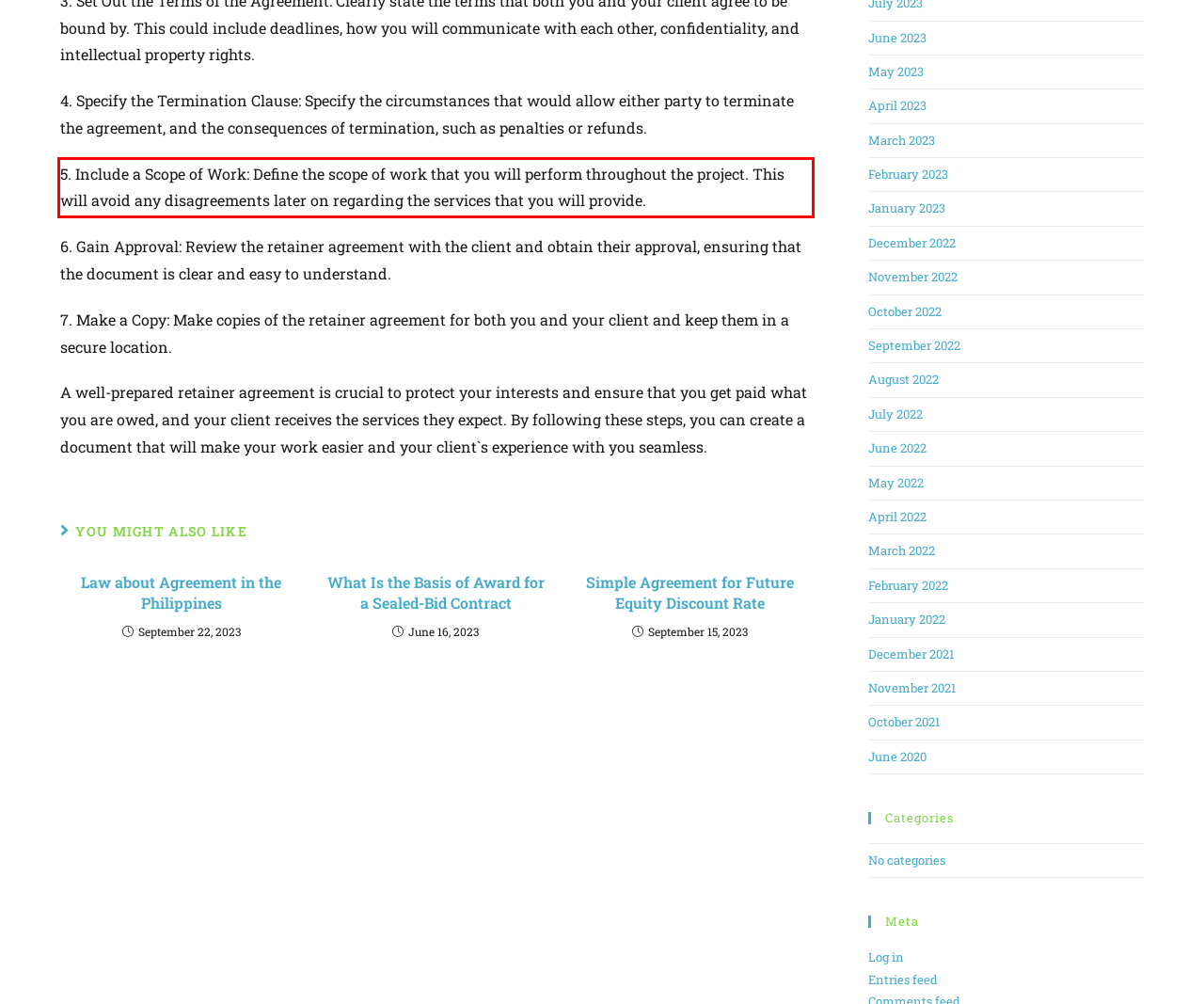Within the screenshot of a webpage, identify the red bounding box and perform OCR to capture the text content it contains.

5. Include a Scope of Work: Define the scope of work that you will perform throughout the project. This will avoid any disagreements later on regarding the services that you will provide.